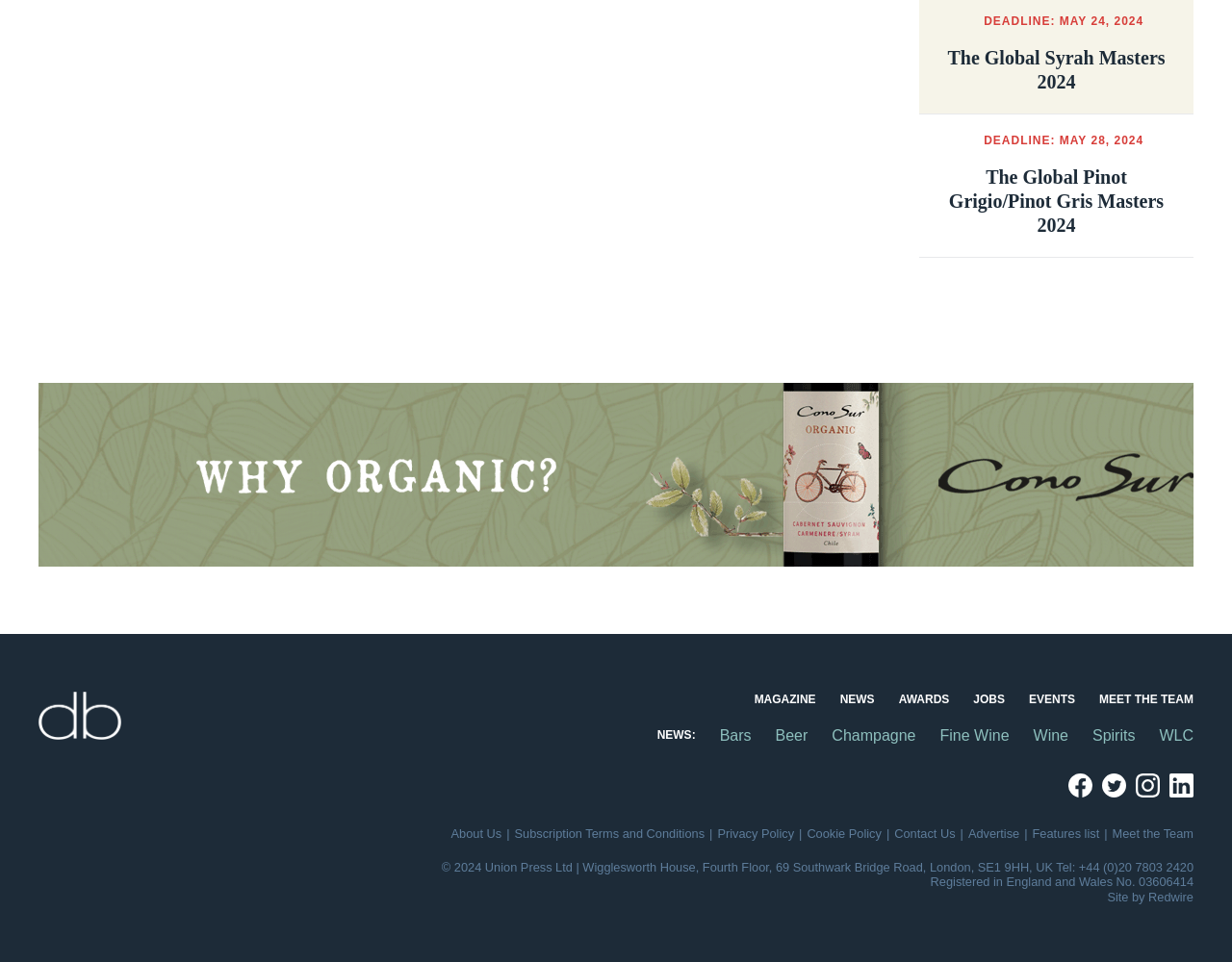How many links are there in the navigation menu?
Refer to the image and give a detailed answer to the query.

The navigation menu is located at the top of the webpage and contains links to 'MAGAZINE', 'NEWS', 'AWARDS', 'JOBS', 'EVENTS', and 'MEET THE TEAM'. Therefore, there are 6 links in the navigation menu.